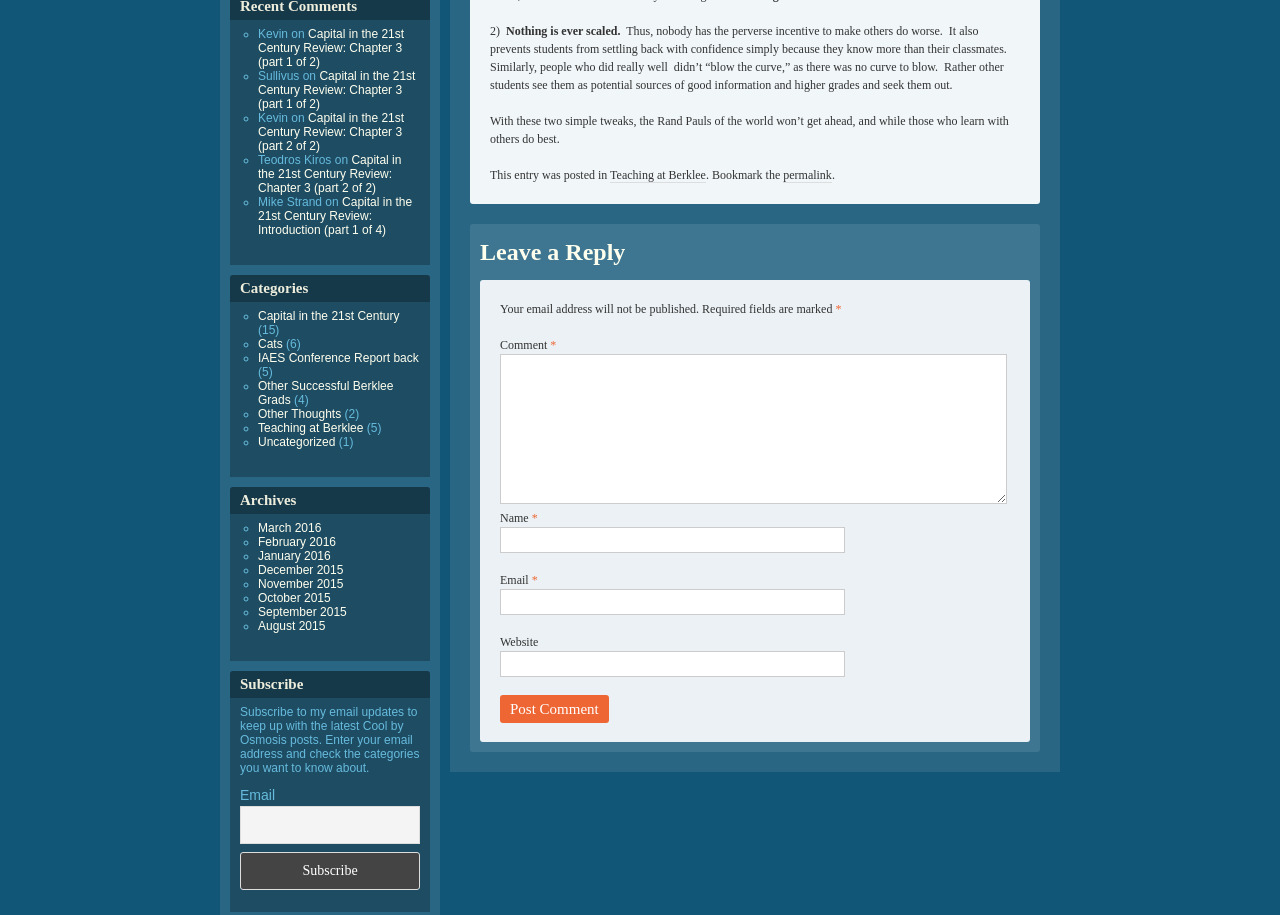Using the element description provided, determine the bounding box coordinates in the format (top-left x, top-left y, bottom-right x, bottom-right y). Ensure that all values are floating point numbers between 0 and 1. Element description: Join us on Discord!

None